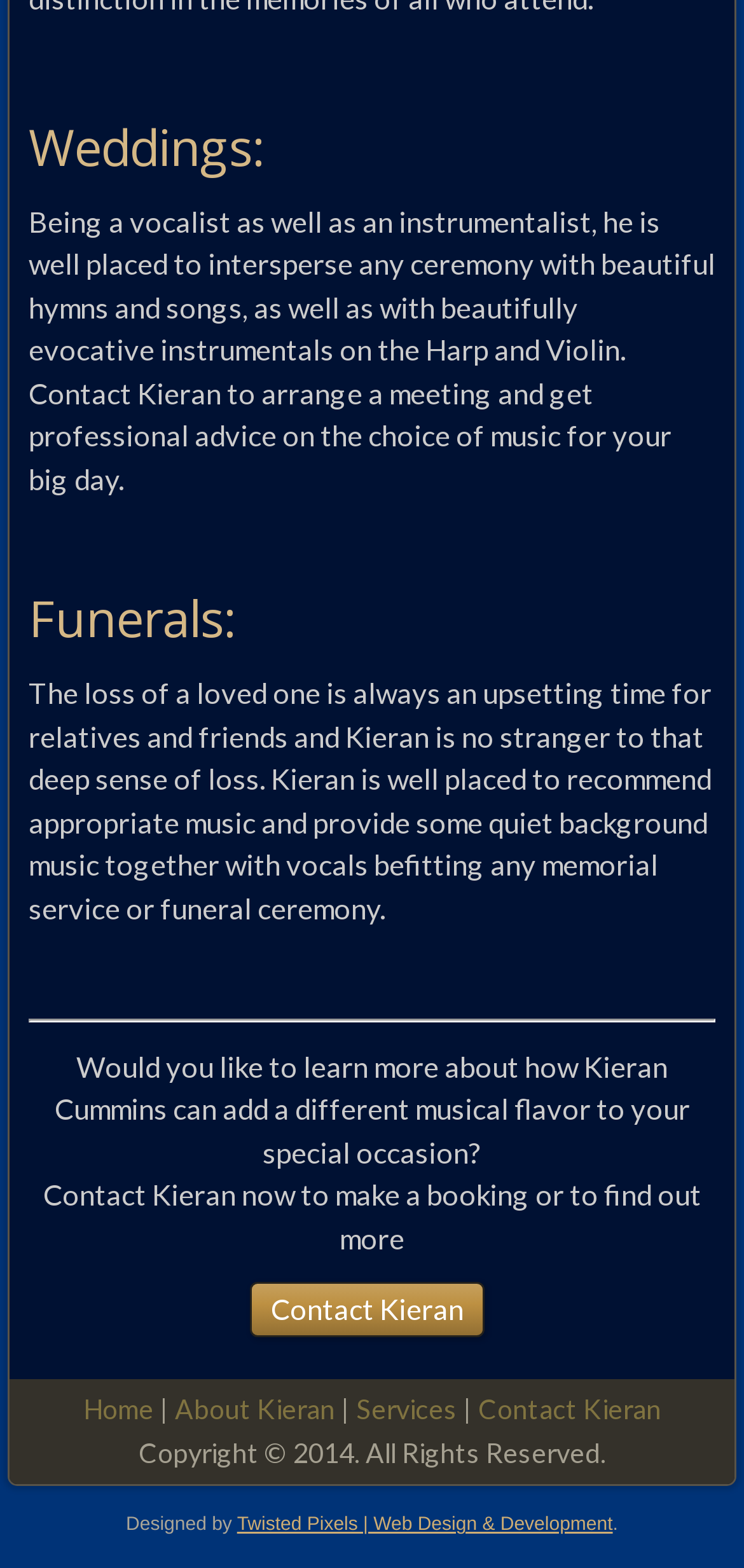Please answer the following question using a single word or phrase: What instruments does Kieran play?

Harp and Violin